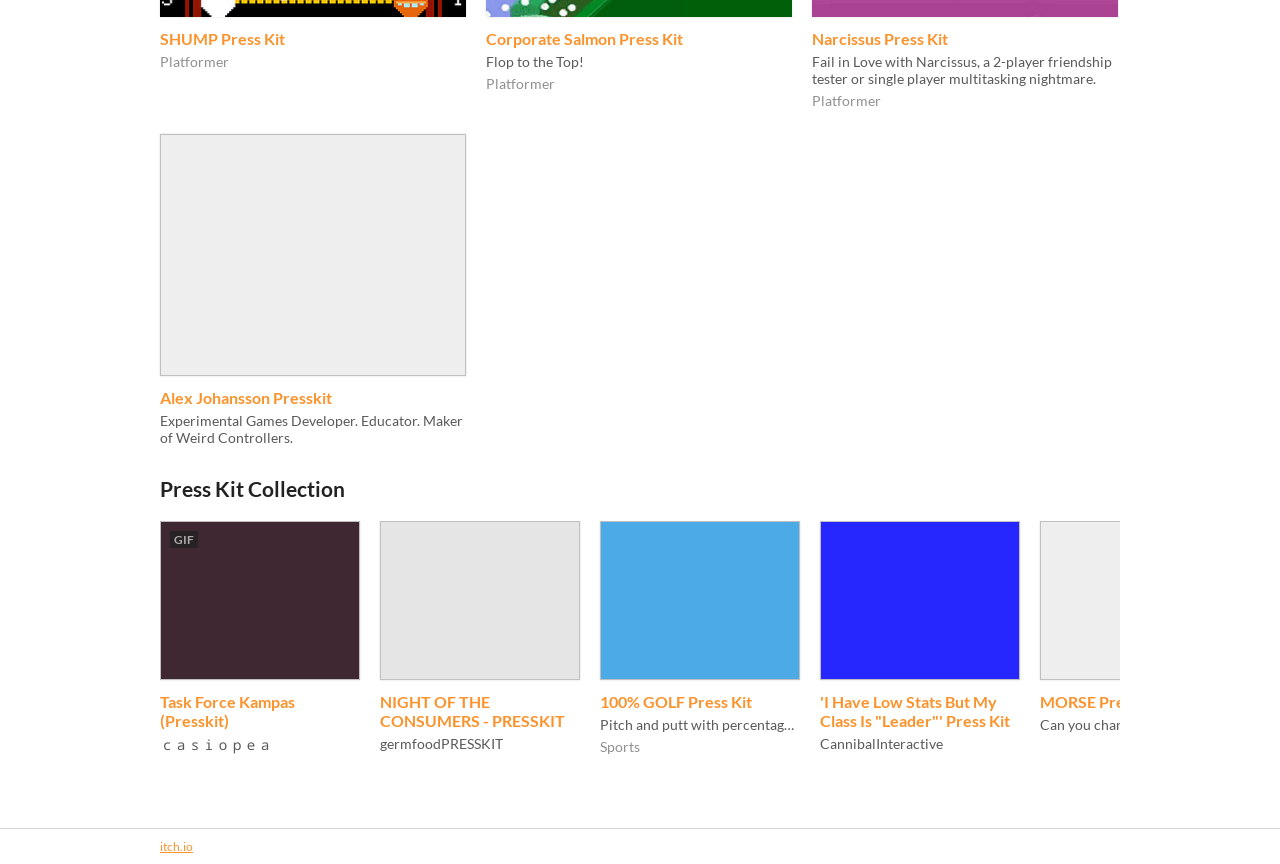How many images are on the webpage?
Please use the image to provide a one-word or short phrase answer.

8